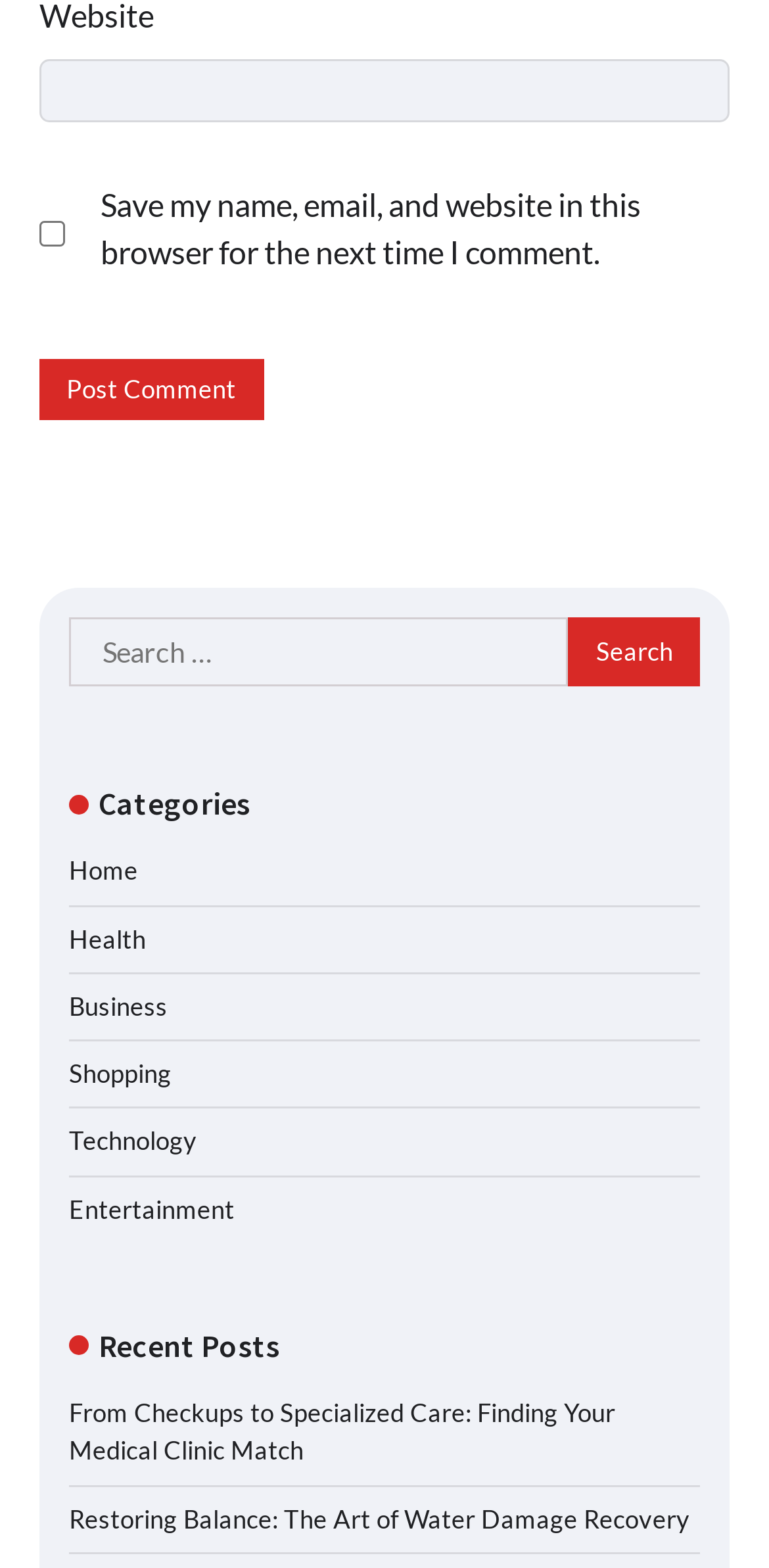Please provide a brief answer to the following inquiry using a single word or phrase:
How many categories are there?

6